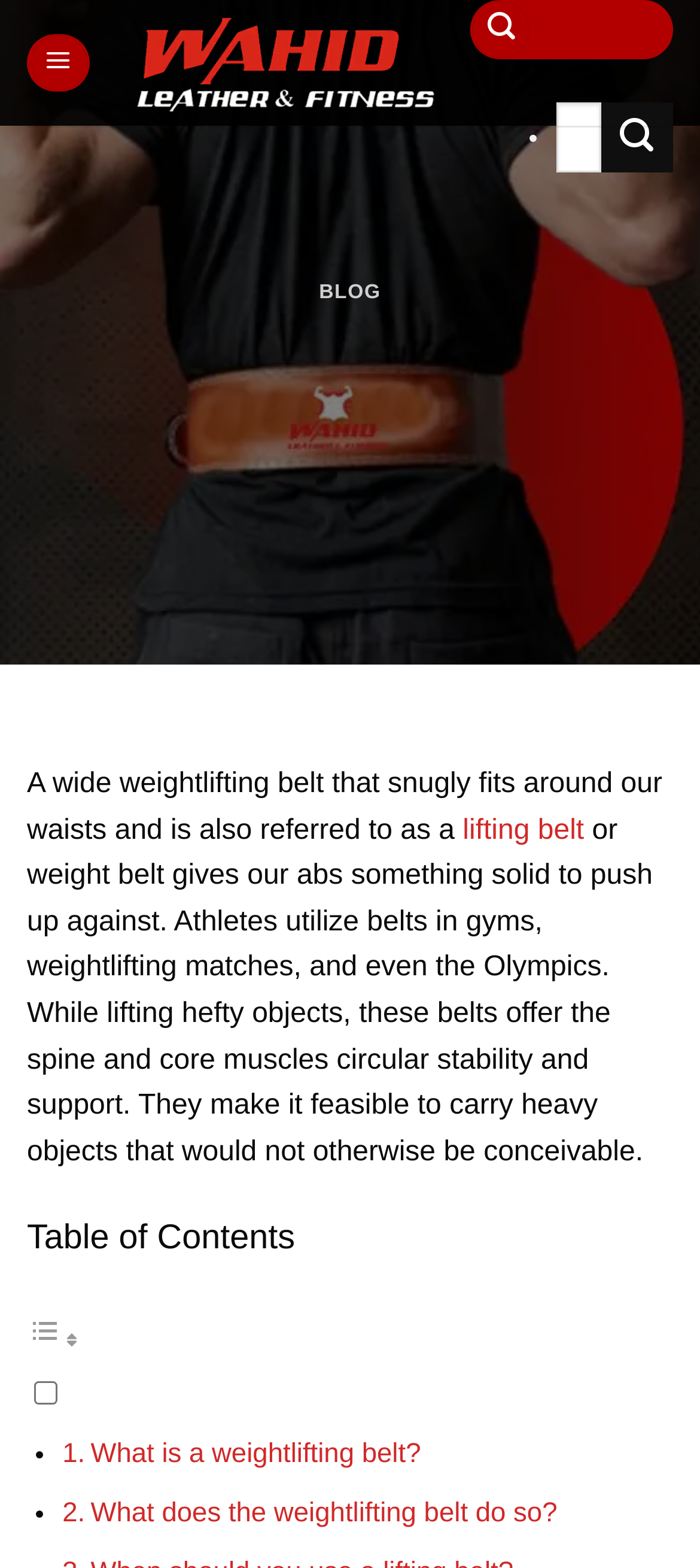Please examine the image and answer the question with a detailed explanation:
Is there a table of contents for the current blog post?

A table of contents can be found in the middle of the webpage, where there is a button that says 'Toggle Table of Content' and a list of links to different sections of the post.